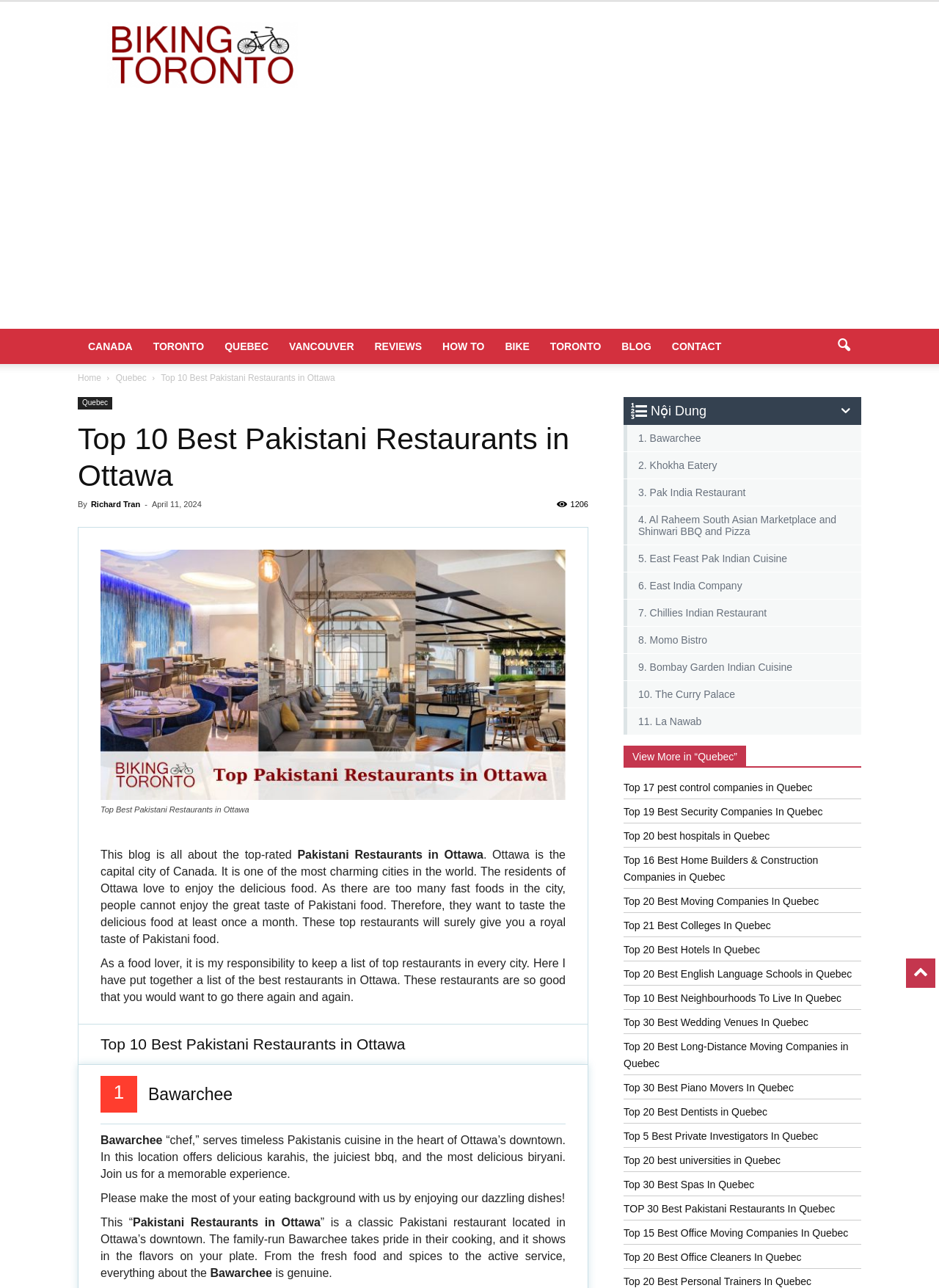Please determine the primary heading and provide its text.

Top 10 Best Pakistani Restaurants in Ottawa